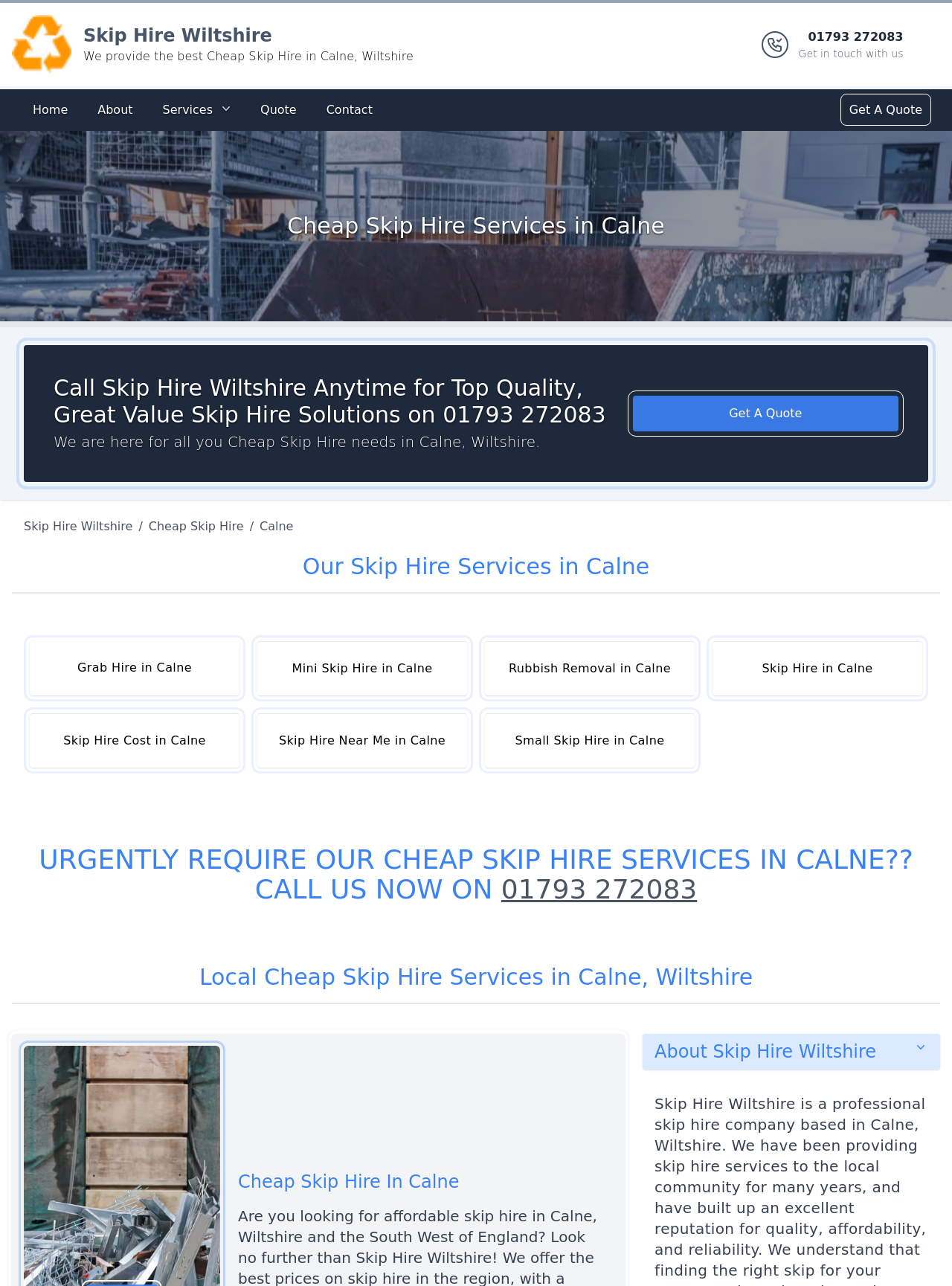Highlight the bounding box coordinates of the element you need to click to perform the following instruction: "Get in touch with us using the phone number."

[0.839, 0.022, 0.949, 0.047]